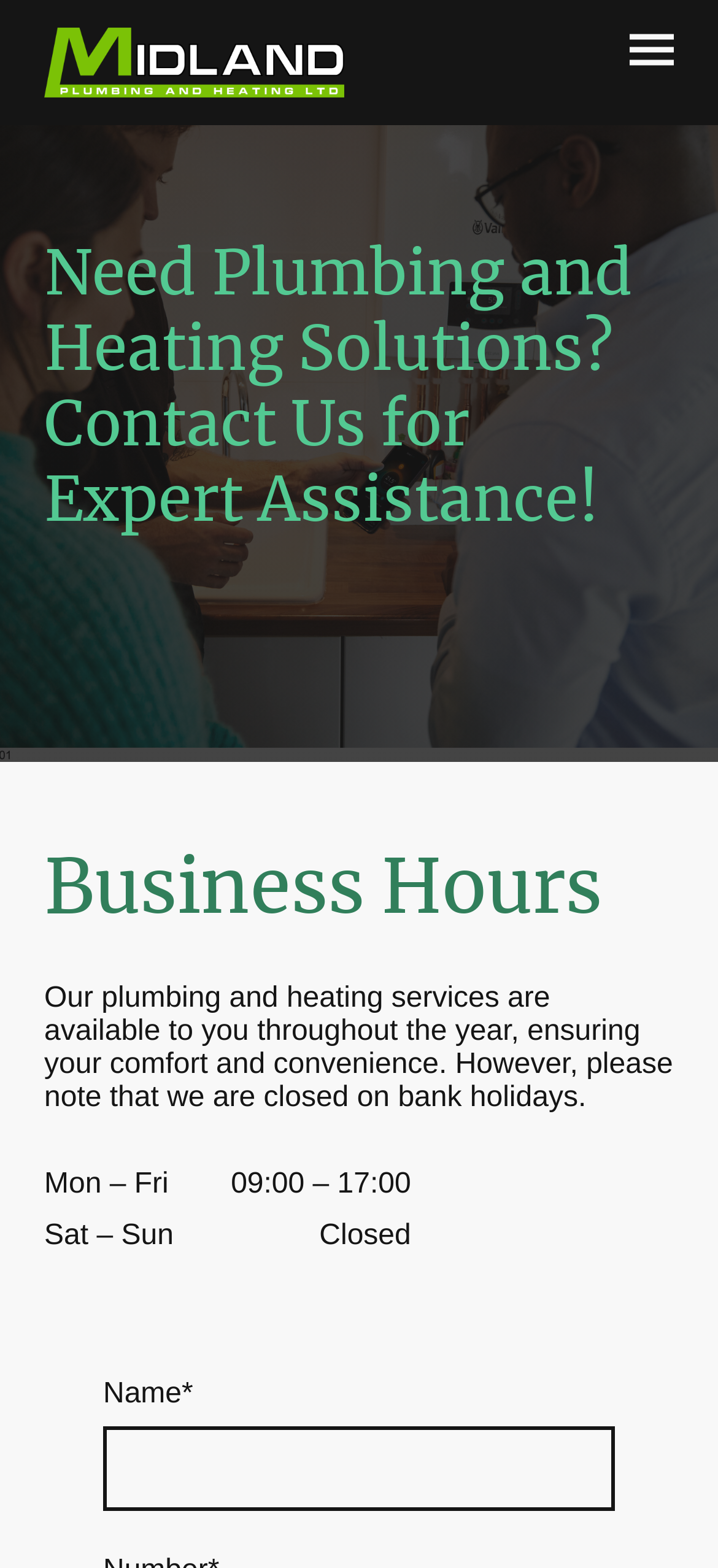Describe all the key features of the webpage in detail.

The webpage is a contact page for a plumbing and heating services company. At the top, there is a link on the left side, accompanied by a checkbox and an image on the right side. Below this, a prominent heading reads "Need Plumbing and Heating Solutions? Contact Us for Expert Assistance!" 

Underneath this heading, there is another heading titled "Business Hours". Below this, a paragraph of text explains the company's availability throughout the year, with a note about being closed on bank holidays. 

Further down, the business hours are listed in a table-like format. The days of the week are listed on the left, with the hours of operation on the right. Specifically, the company is open from 09:00 to 17:00 on Mondays to Fridays, and is closed on Saturdays and Sundays.

At the bottom of the page, there is a form with a field labeled "Name" accompanied by an asterisk, indicating it is a required field. A text box is provided for users to input their name.